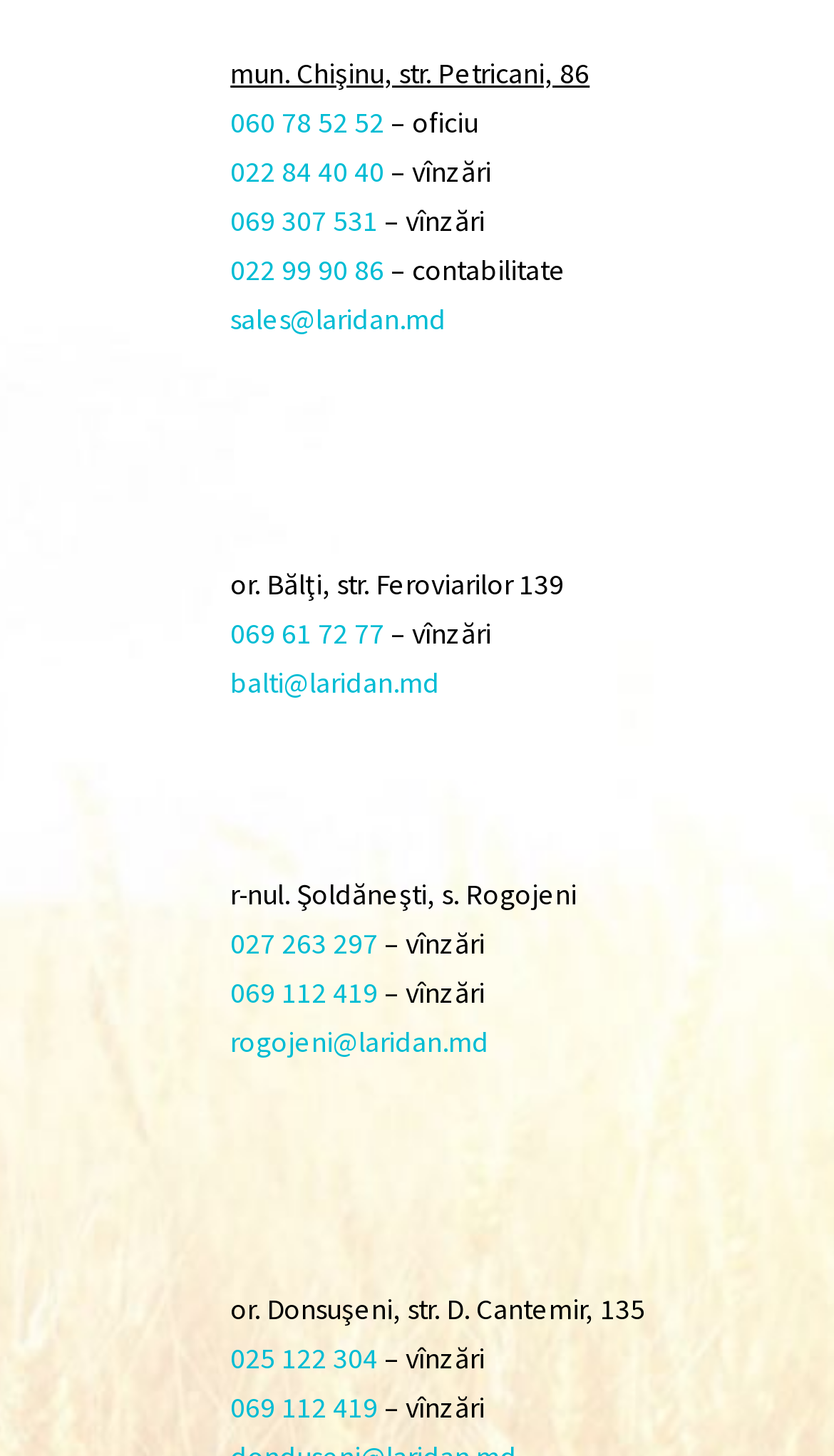How many offices are listed?
Using the visual information, reply with a single word or short phrase.

4